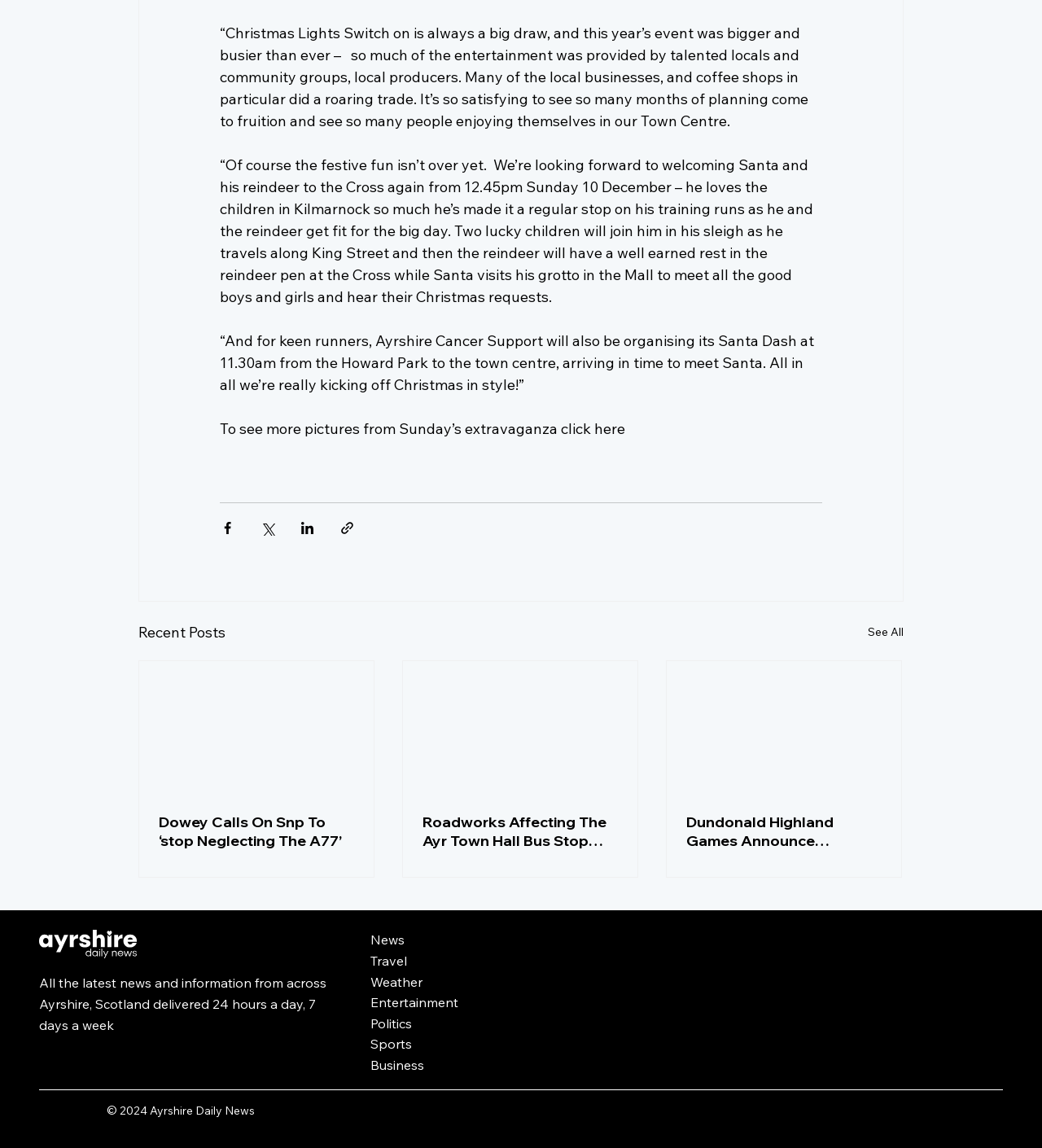Using the provided element description: "Politics", determine the bounding box coordinates of the corresponding UI element in the screenshot.

[0.355, 0.883, 0.645, 0.901]